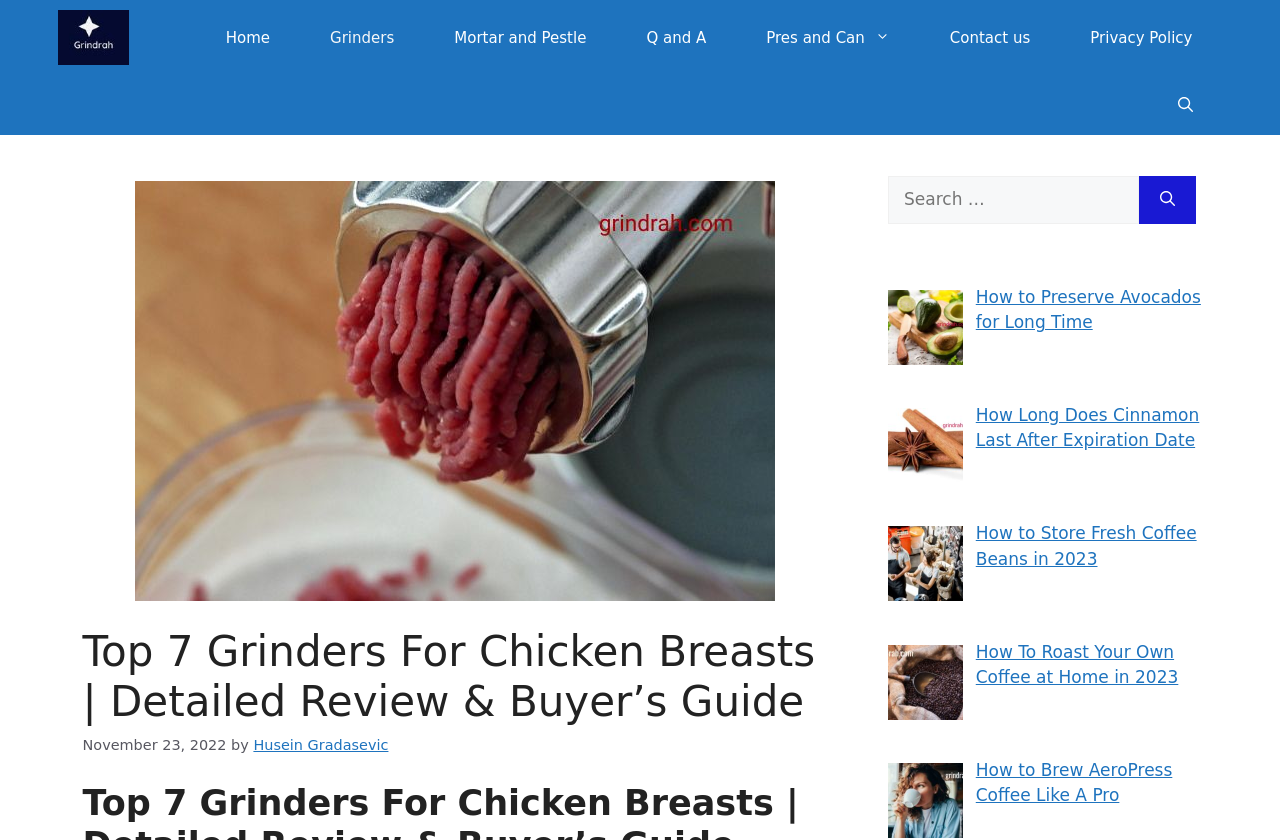Please determine the bounding box coordinates of the element to click in order to execute the following instruction: "Contact us". The coordinates should be four float numbers between 0 and 1, specified as [left, top, right, bottom].

[0.719, 0.009, 0.828, 0.08]